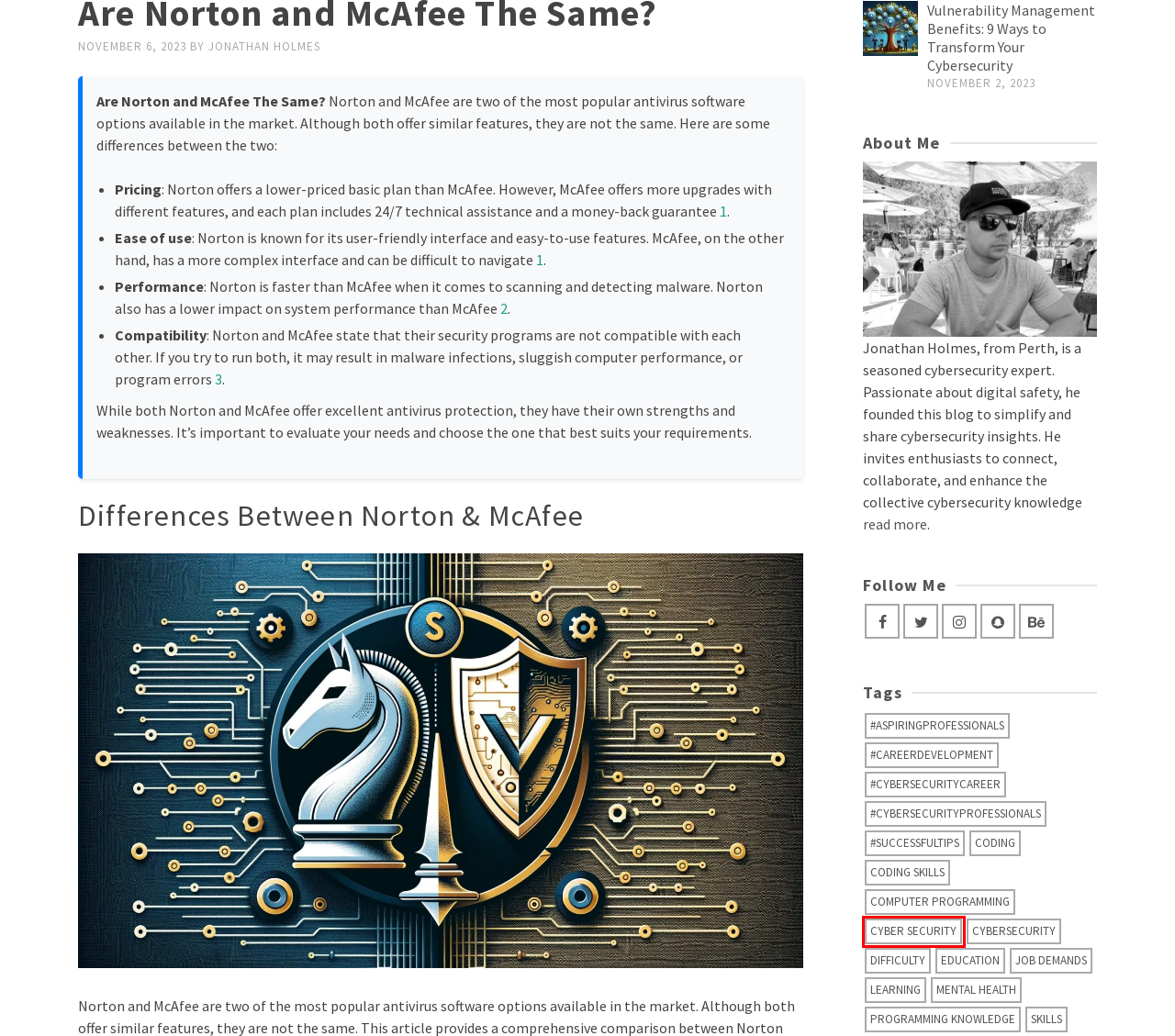Examine the screenshot of the webpage, noting the red bounding box around a UI element. Pick the webpage description that best matches the new page after the element in the red bounding box is clicked. Here are the candidates:
A. difficulty – hks-siblab.org
B. Vulnerability Management Benefits: 9 Ways to Transform Your Cybersecurity – hks-siblab.org
C. cyber security – hks-siblab.org
D. education – hks-siblab.org
E. #cybersecuritycareer – hks-siblab.org
F. Jonathan Holmes – hks-siblab.org
G. job demands – hks-siblab.org
H. mental health – hks-siblab.org

C